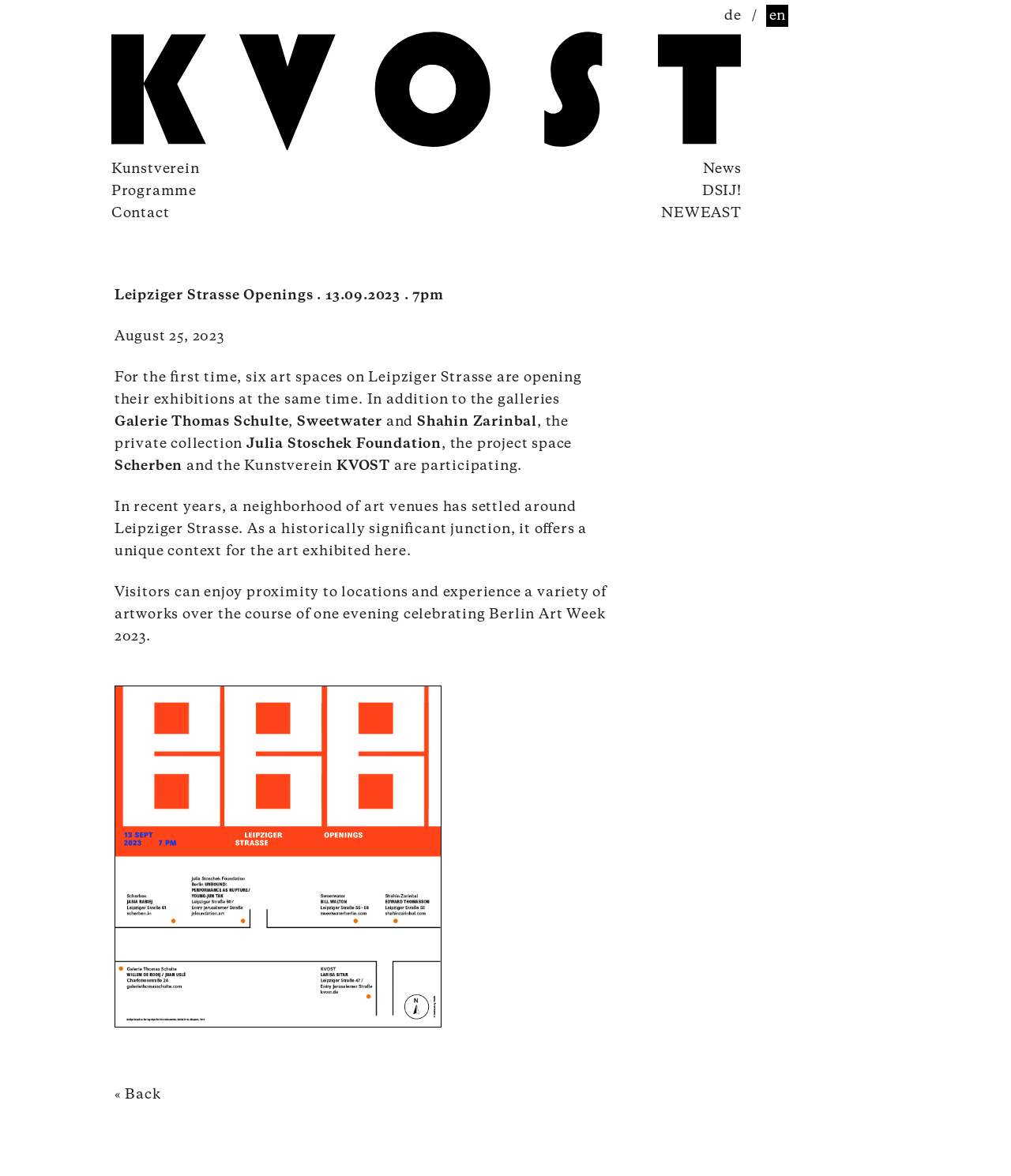What is the name of the private collection?
Using the image, answer in one word or phrase.

Julia Stoschek Foundation